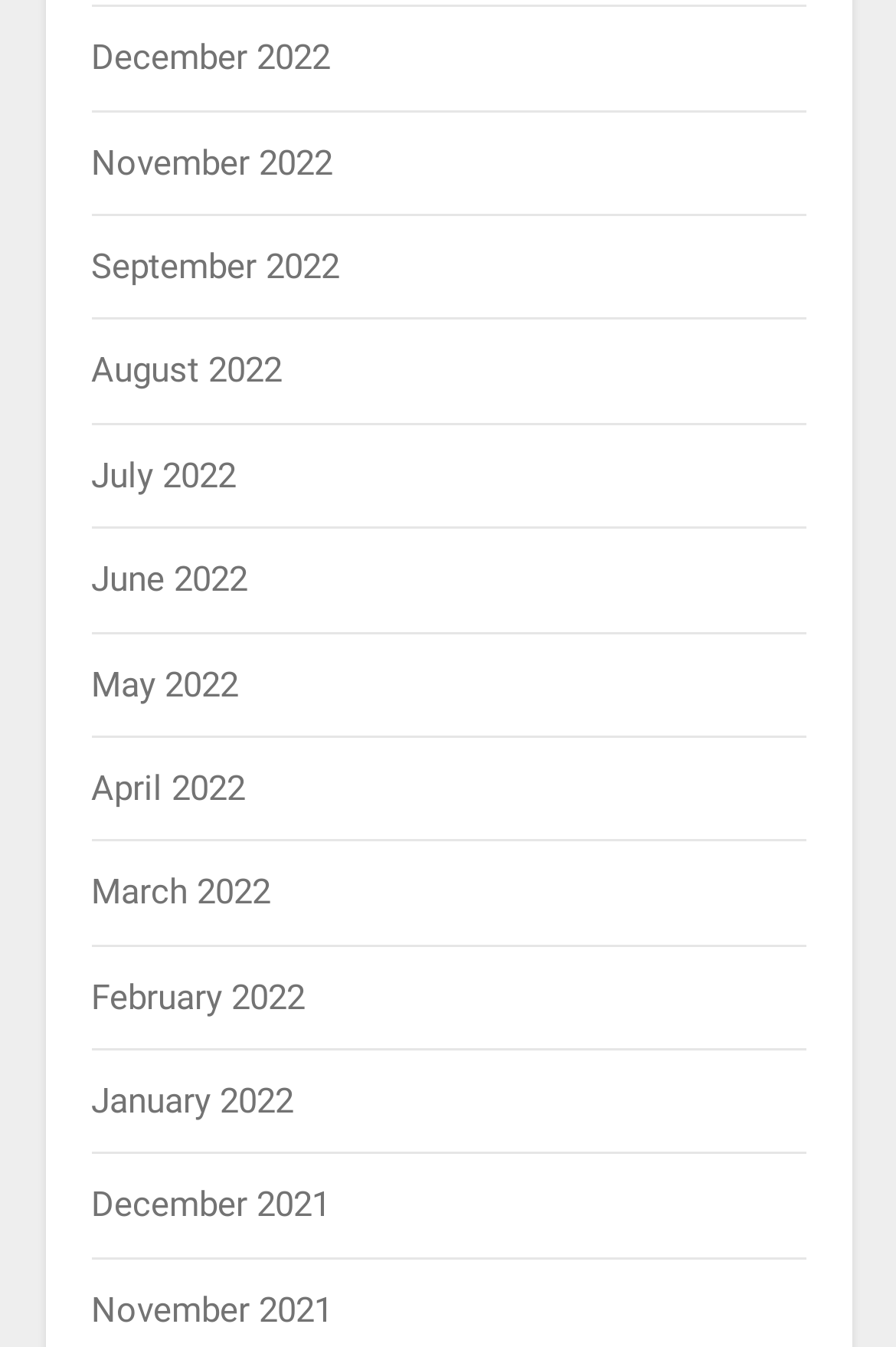Specify the bounding box coordinates for the region that must be clicked to perform the given instruction: "View December 2022".

[0.101, 0.028, 0.368, 0.058]